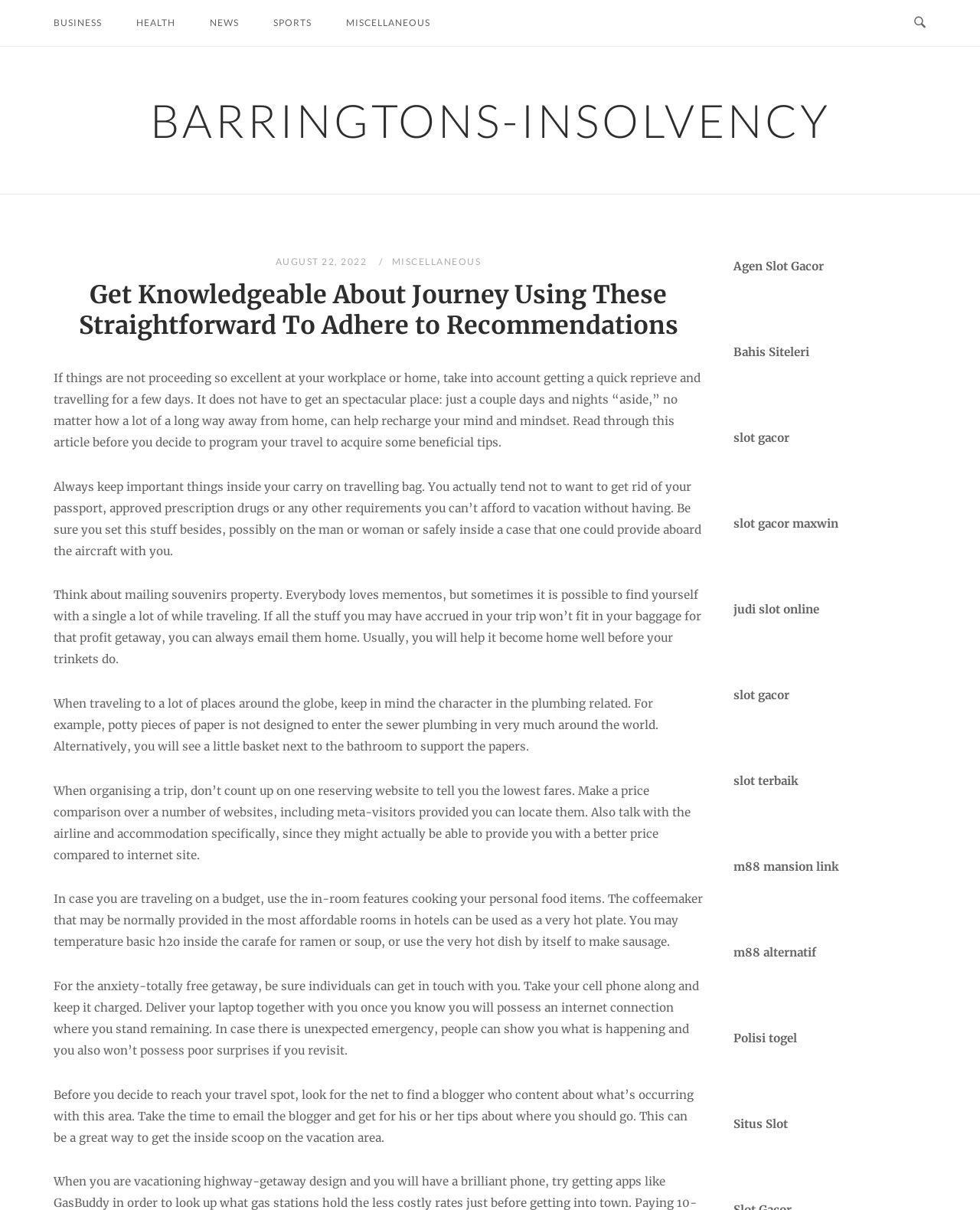Please specify the bounding box coordinates of the region to click in order to perform the following instruction: "Explore Agen Slot Gacor".

[0.748, 0.214, 0.841, 0.226]